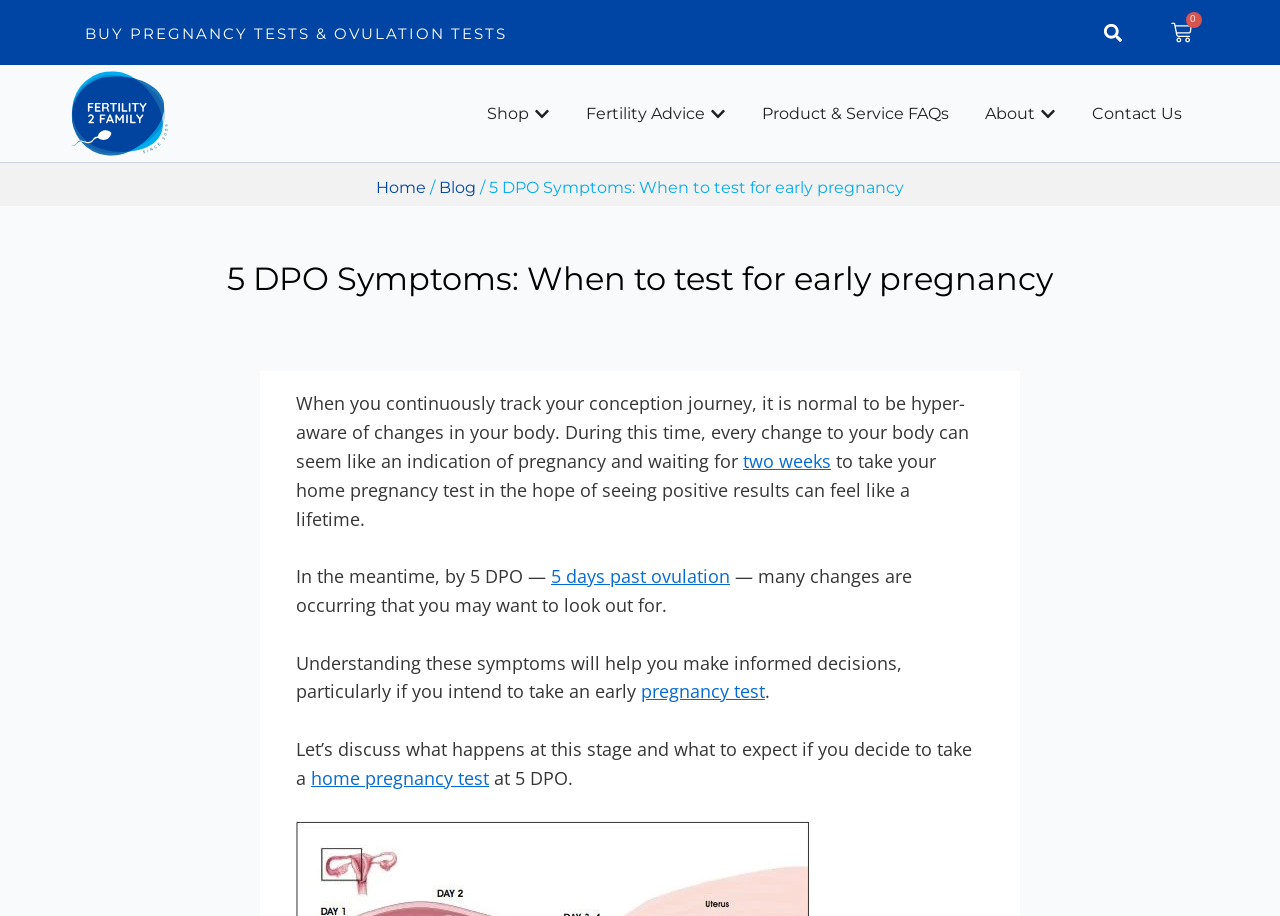Please determine the bounding box coordinates of the area that needs to be clicked to complete this task: 'Learn about fertility advice'. The coordinates must be four float numbers between 0 and 1, formatted as [left, top, right, bottom].

[0.458, 0.111, 0.551, 0.137]